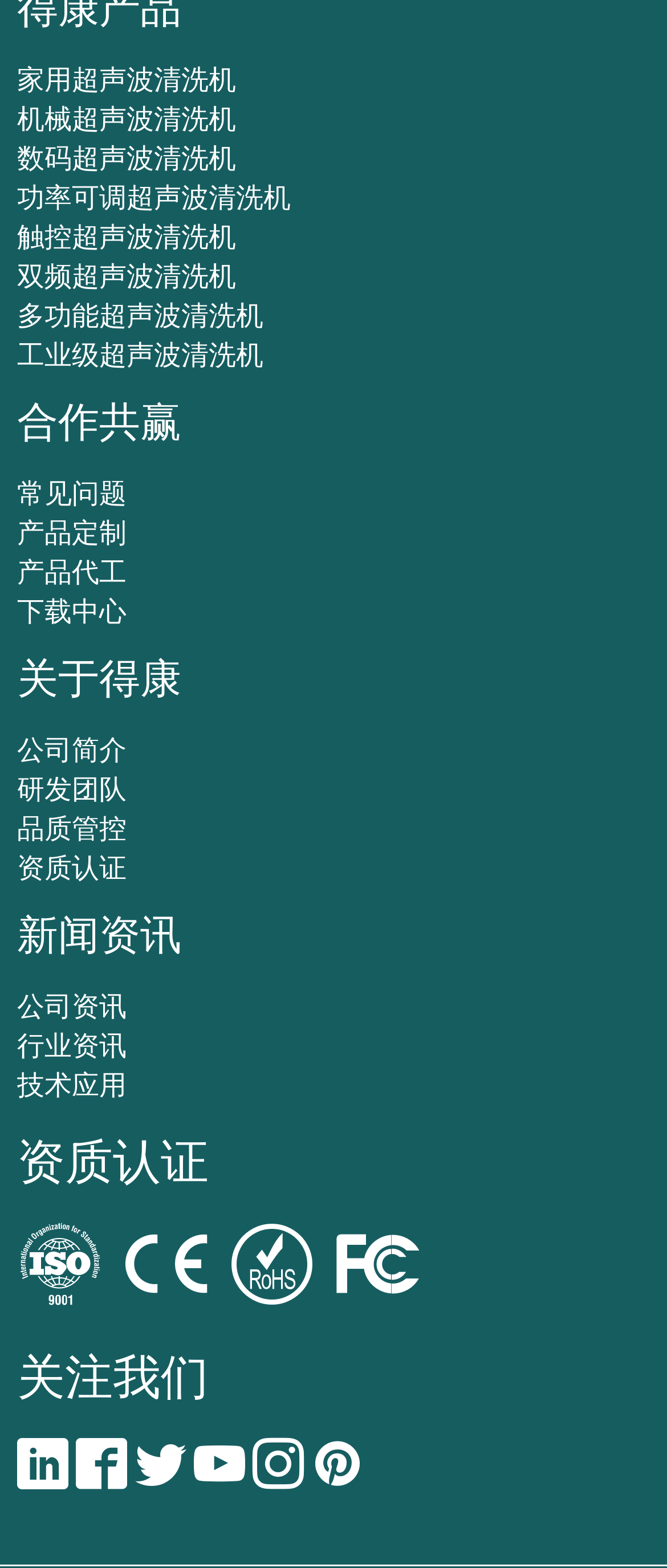What is the last section on the webpage?
Please answer the question as detailed as possible based on the image.

By looking at the headings on the webpage, I can see that the last section is '关注我们', which is located at the bottom of the webpage.